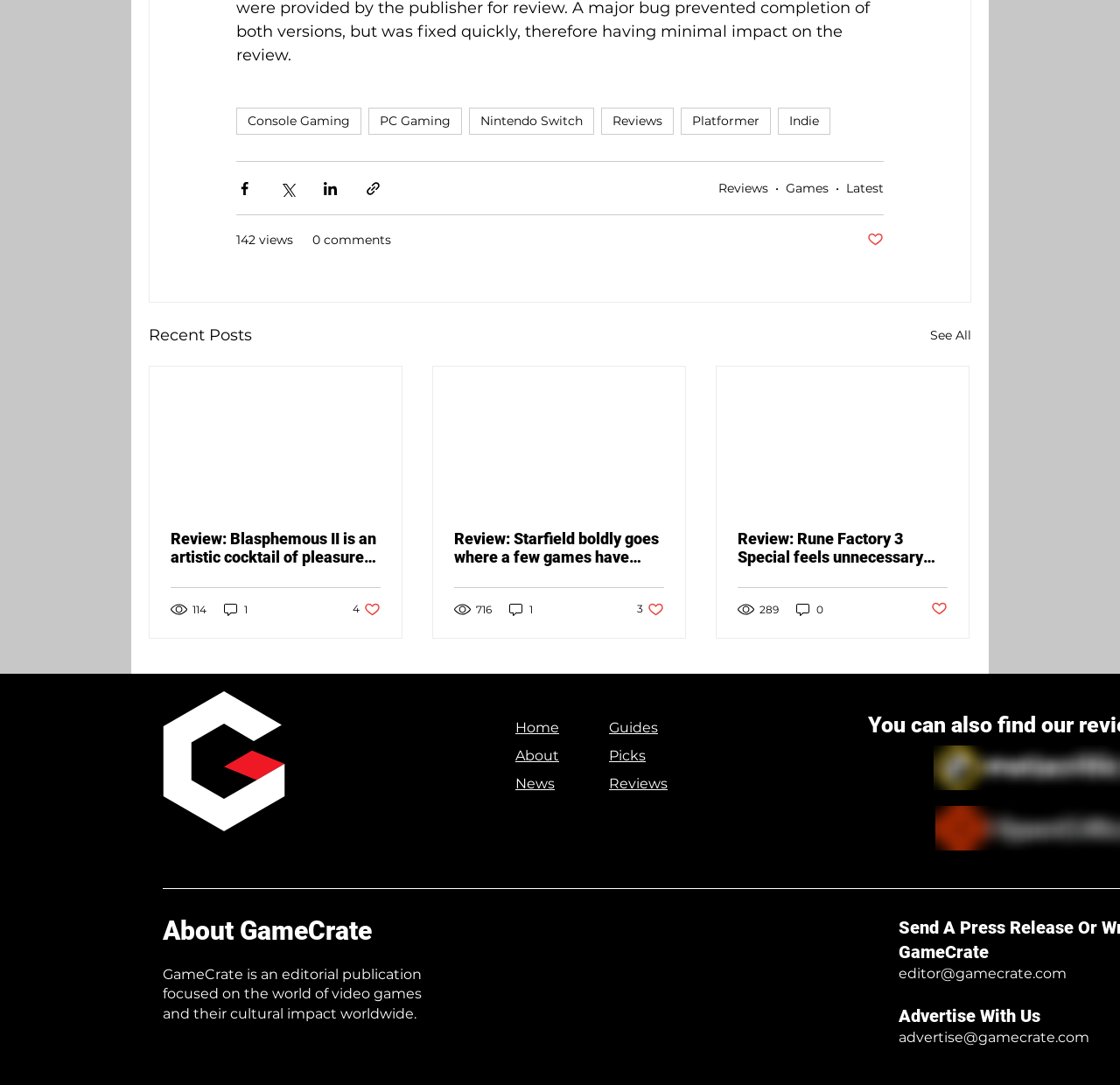Identify the bounding box coordinates of the region I need to click to complete this instruction: "Search the website".

None